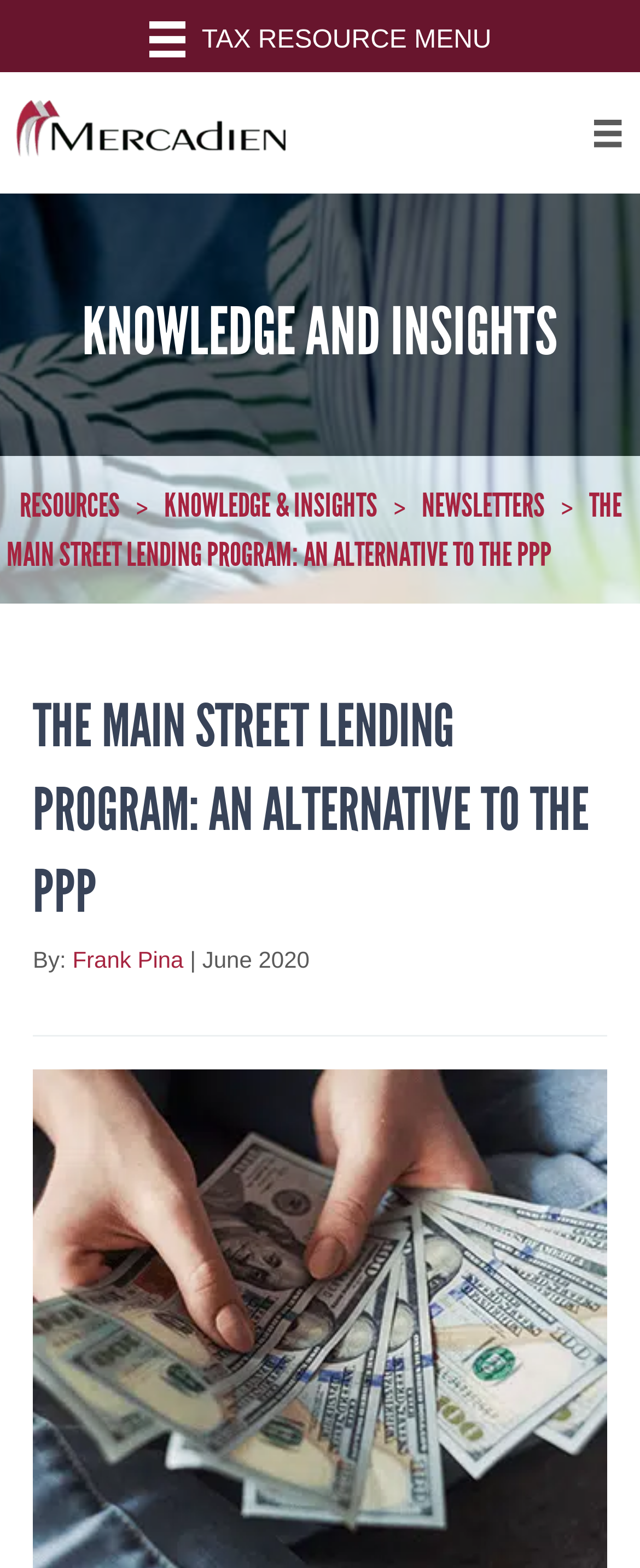What is the name of the program discussed on this webpage?
Provide an in-depth and detailed explanation in response to the question.

The webpage has a heading 'THE MAIN STREET LENDING PROGRAM: AN ALTERNATIVE TO THE PPP' which indicates that the program being discussed is the Main Street Lending Program.